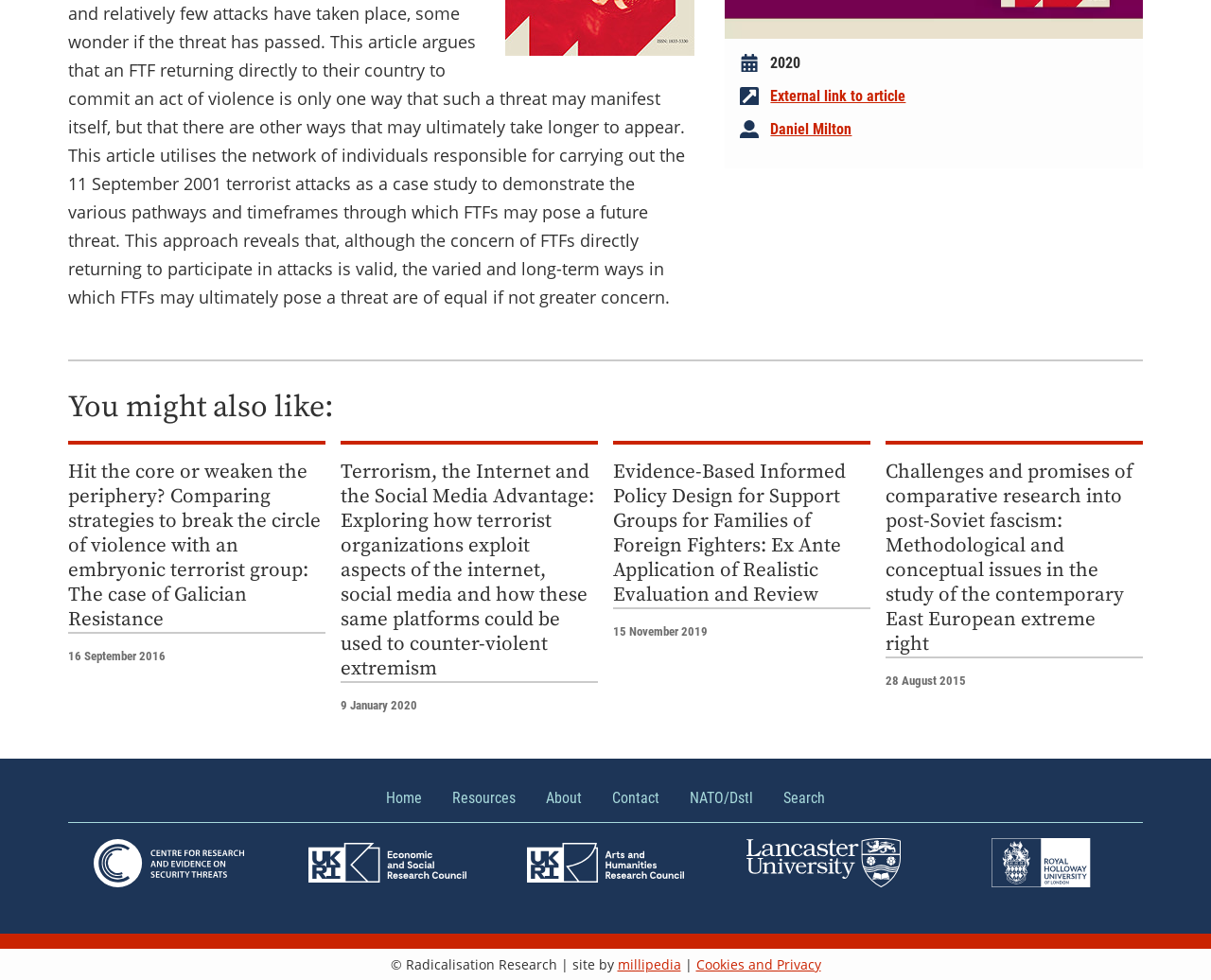Identify the bounding box for the given UI element using the description provided. Coordinates should be in the format (top-left x, top-left y, bottom-right x, bottom-right y) and must be between 0 and 1. Here is the description: alt="Royal Holloway University"

[0.796, 0.855, 0.924, 0.906]